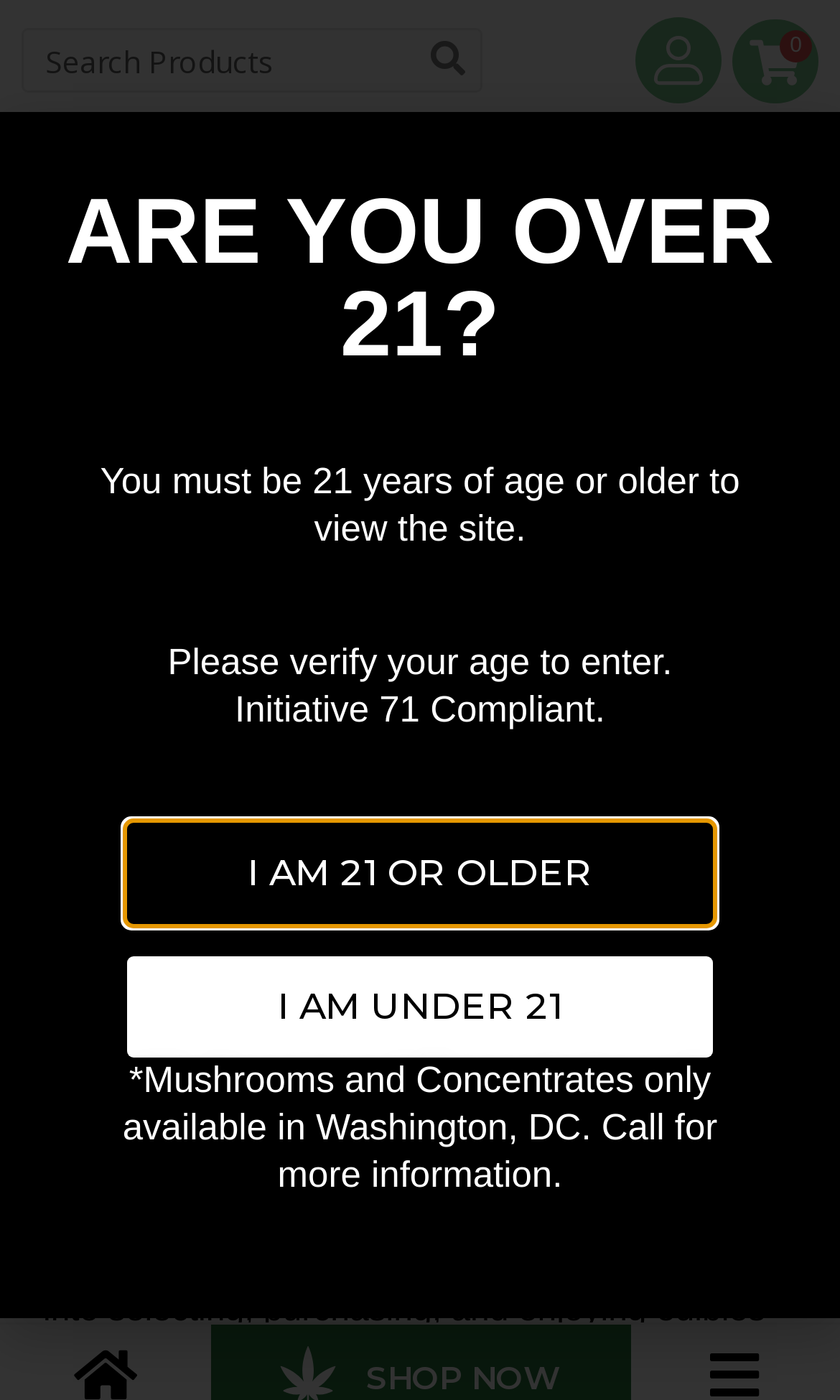Determine the main text heading of the webpage and provide its content.

Edibles in D.C.: Expert Tips and Advice for 2024